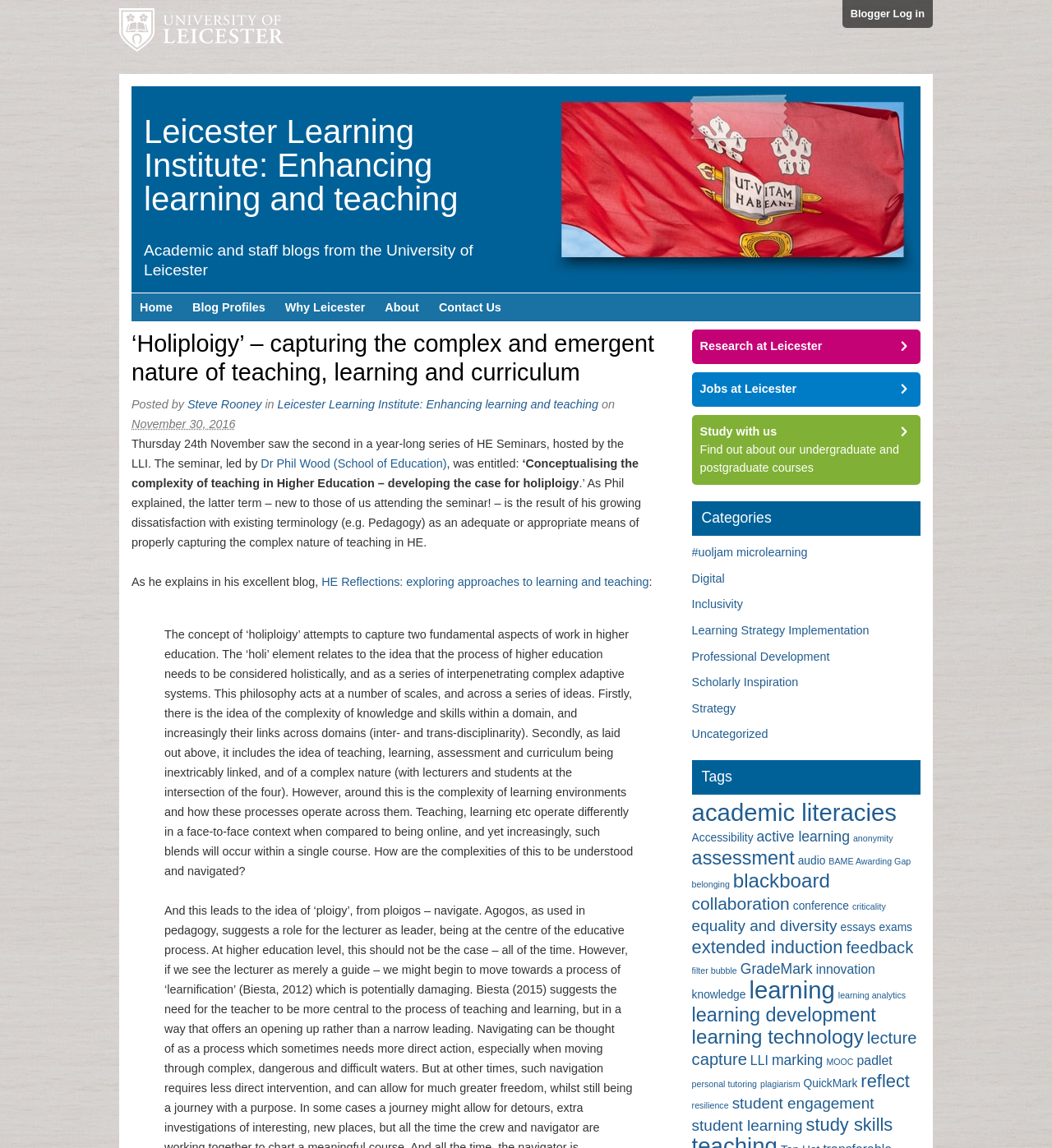Indicate the bounding box coordinates of the element that needs to be clicked to satisfy the following instruction: "Click the 'University of Leicester' link". The coordinates should be four float numbers between 0 and 1, i.e., [left, top, right, bottom].

[0.113, 0.0, 0.27, 0.064]